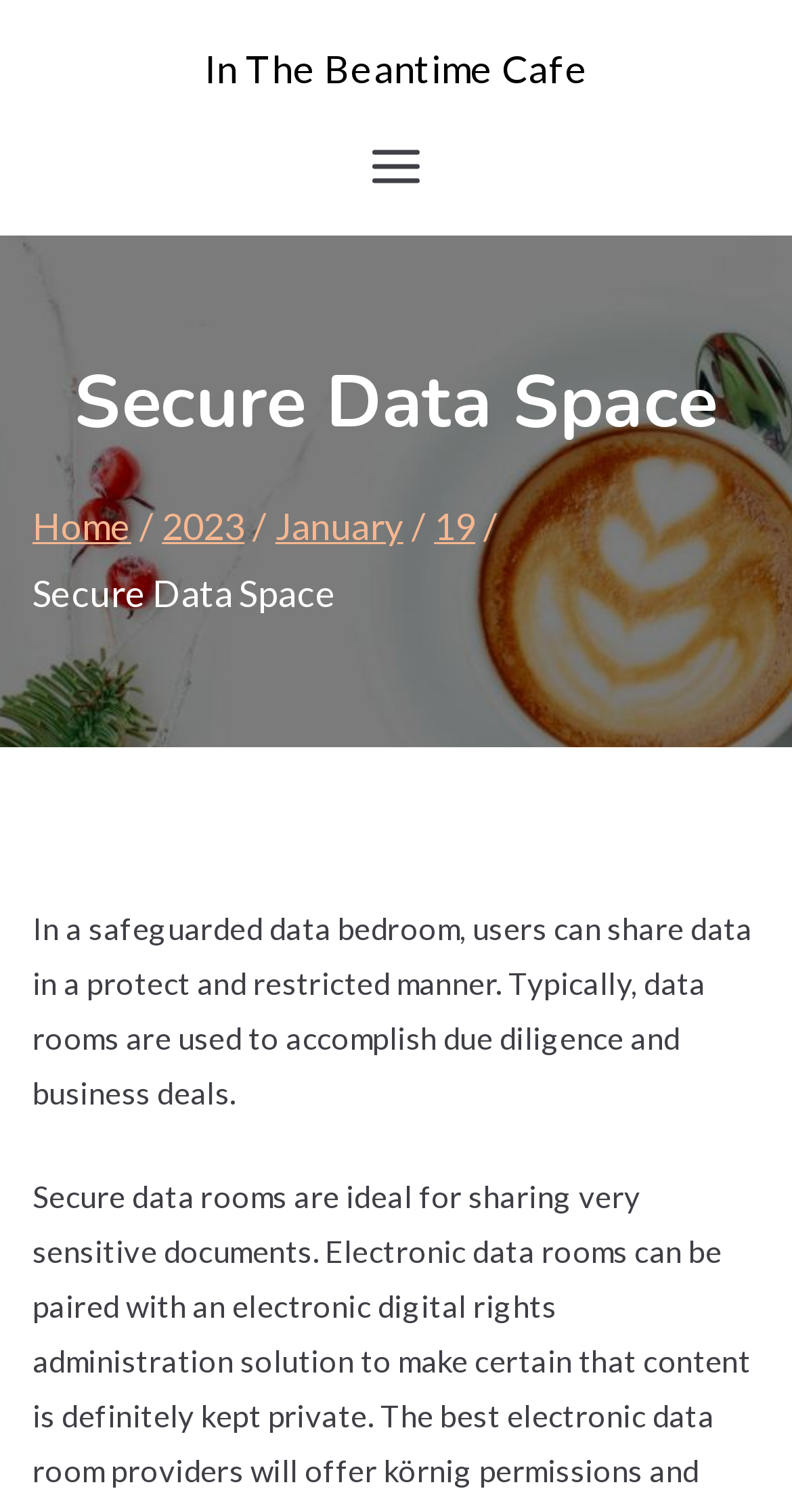Extract the text of the main heading from the webpage.

Secure Data Space